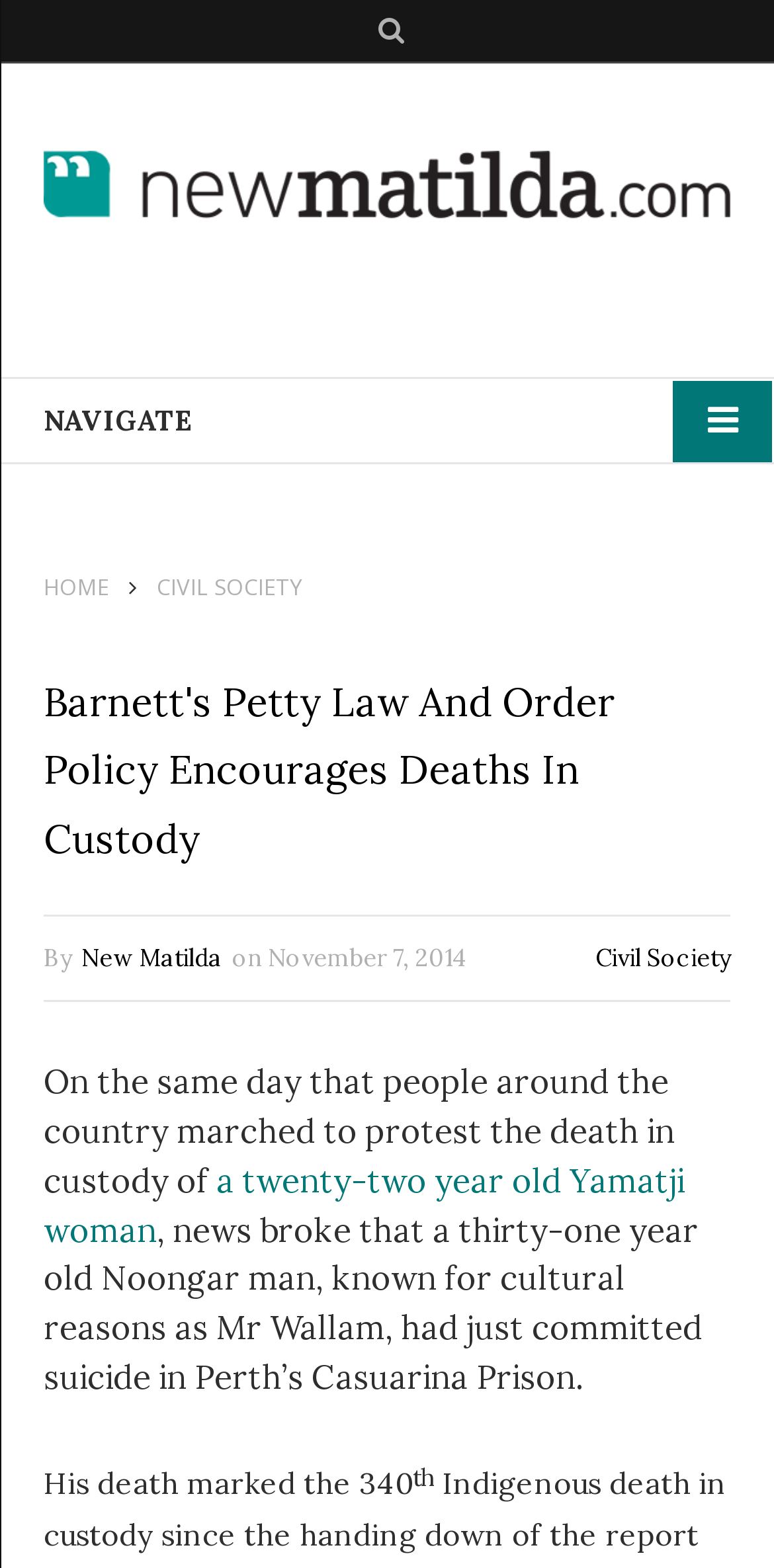Please answer the following question using a single word or phrase: 
What is the name of the website?

New Matilda